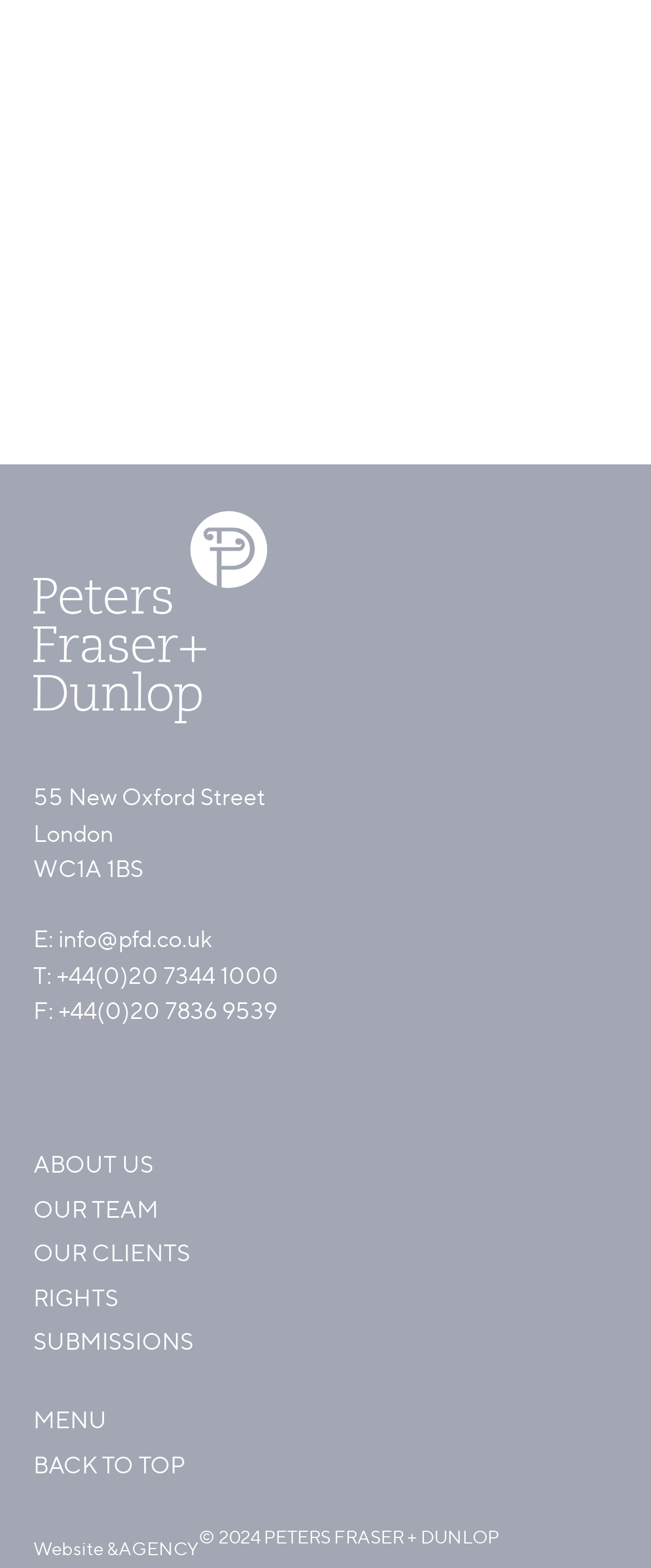Respond concisely with one word or phrase to the following query:
How many navigation links are there?

7